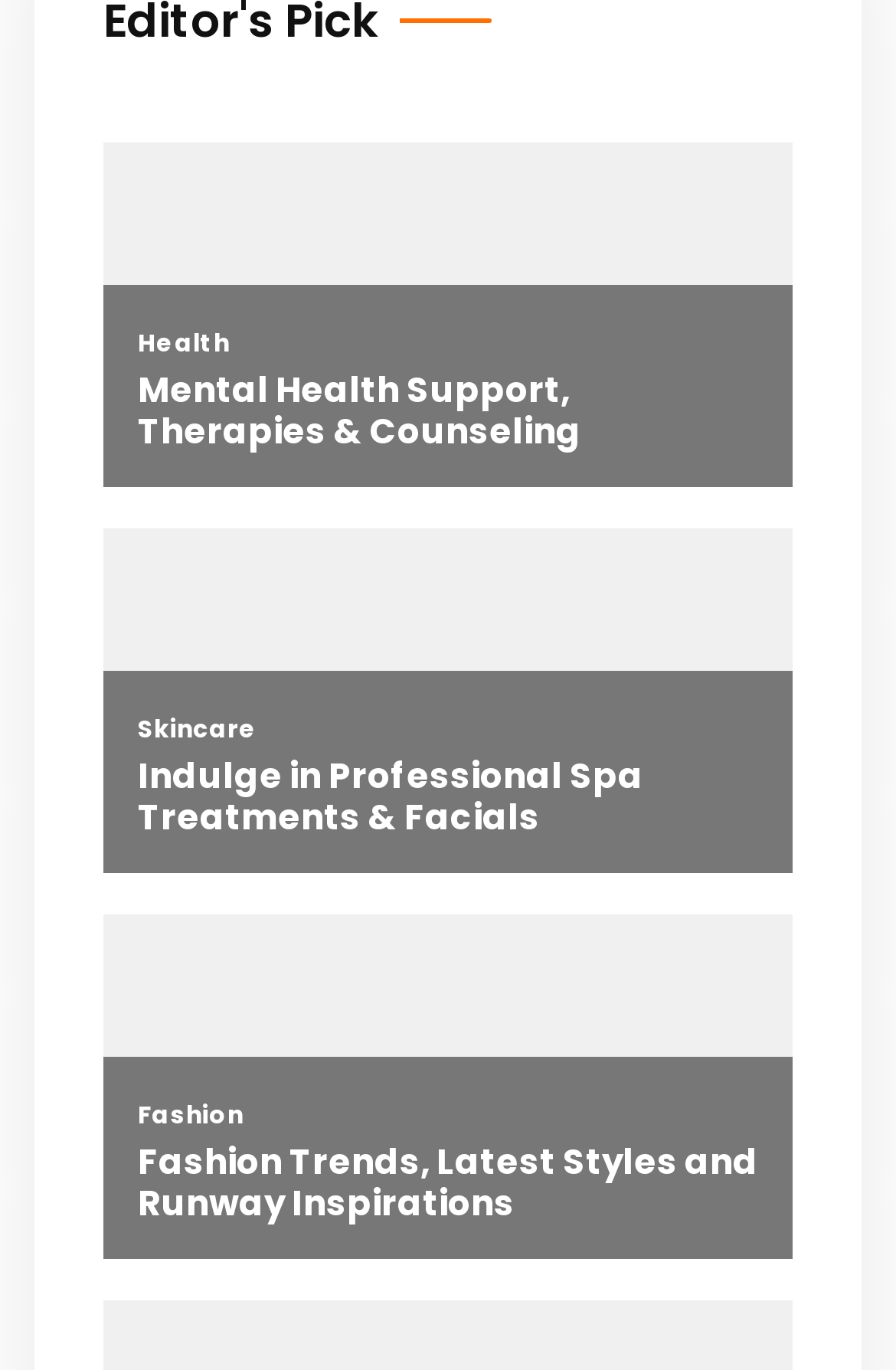Answer the following query with a single word or phrase:
How many links are related to 'Mental Health Support, Therapies & Counseling'?

2